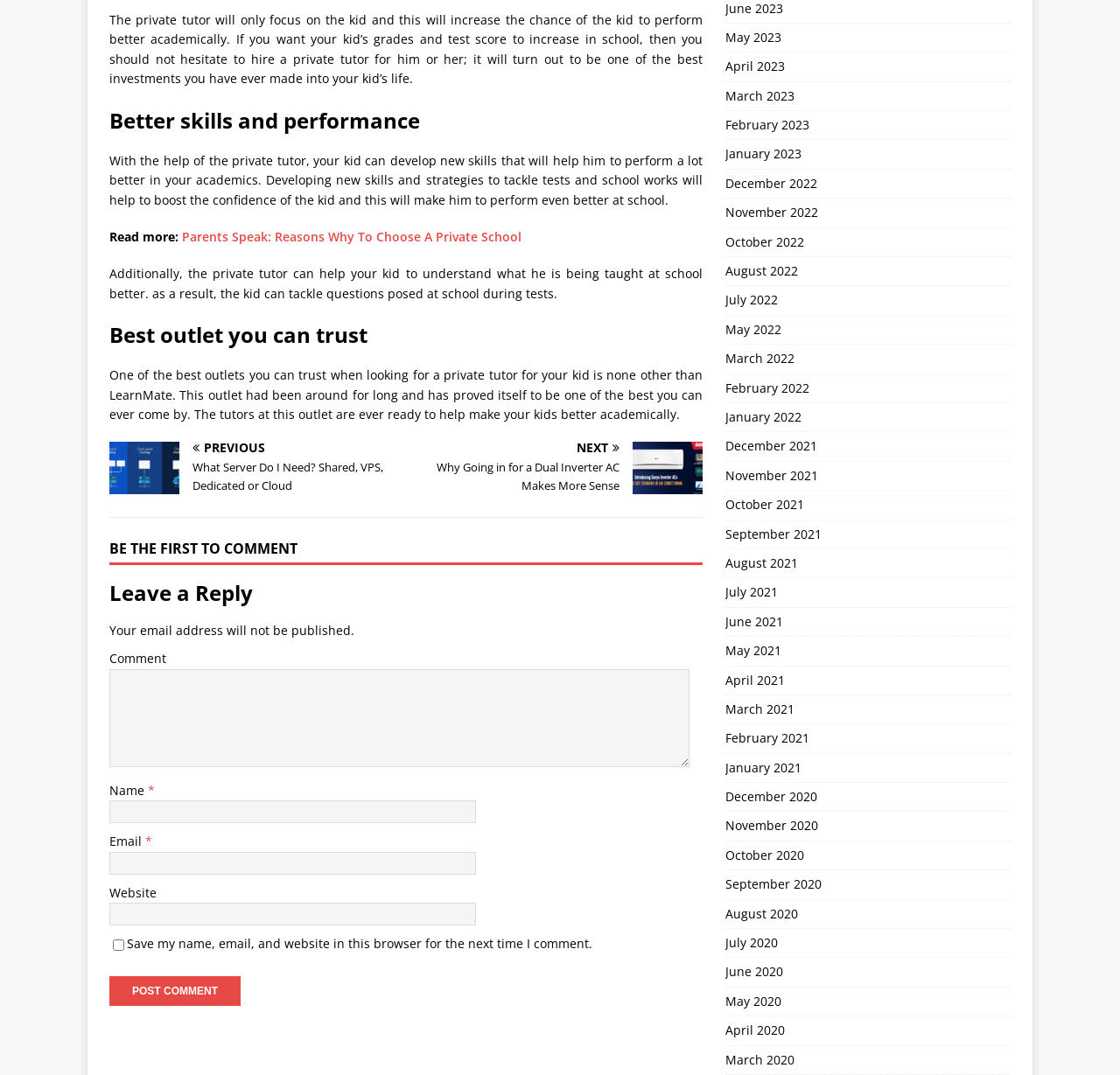With reference to the screenshot, provide a detailed response to the question below:
What is the benefit of hiring a private tutor?

According to the webpage, hiring a private tutor can help increase a kid's grades and test scores, as the tutor can focus on the kid and help them develop new skills and strategies to tackle tests and school work.